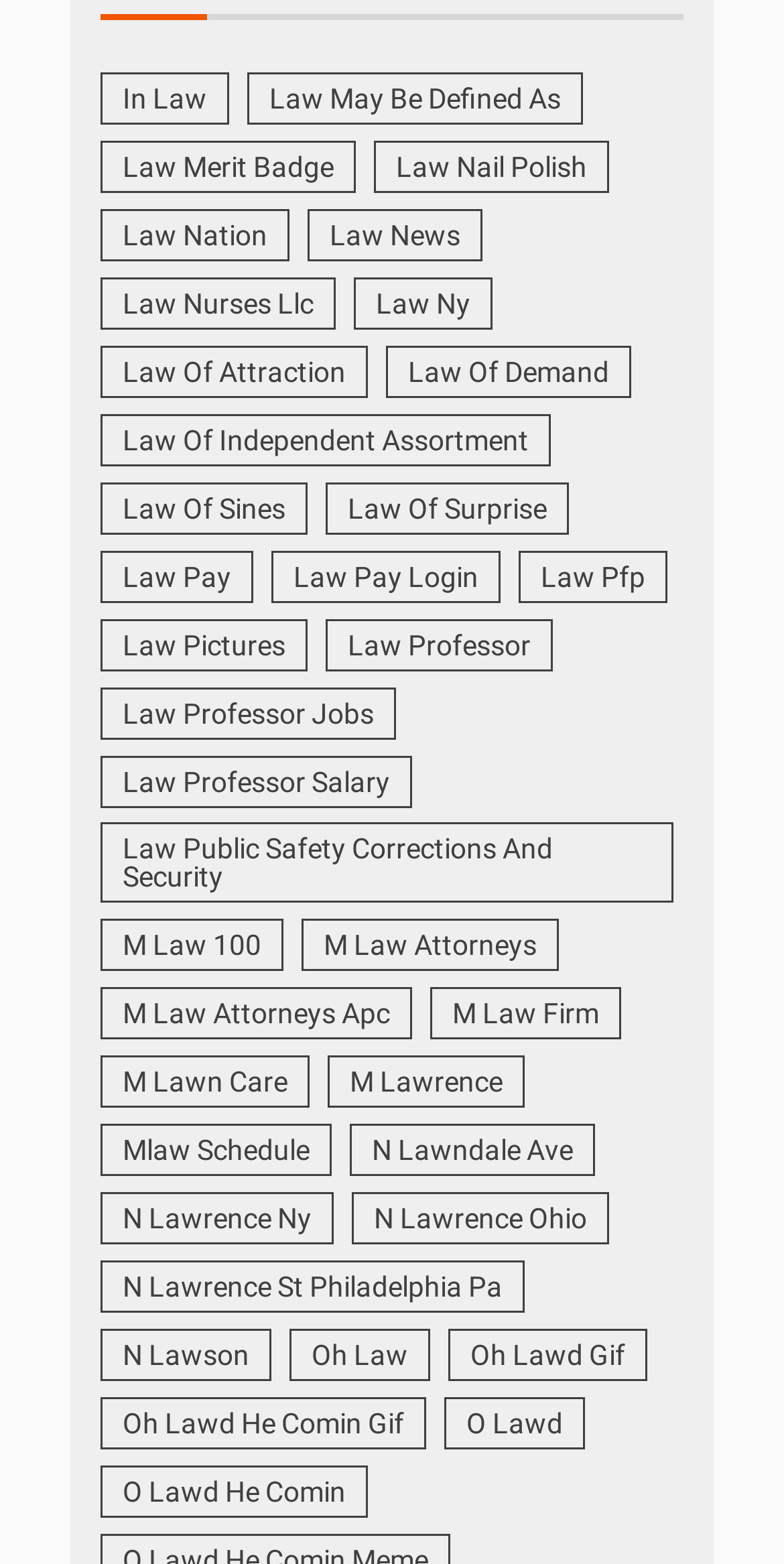Give a one-word or one-phrase response to the question:
What is the common theme among all links?

Law